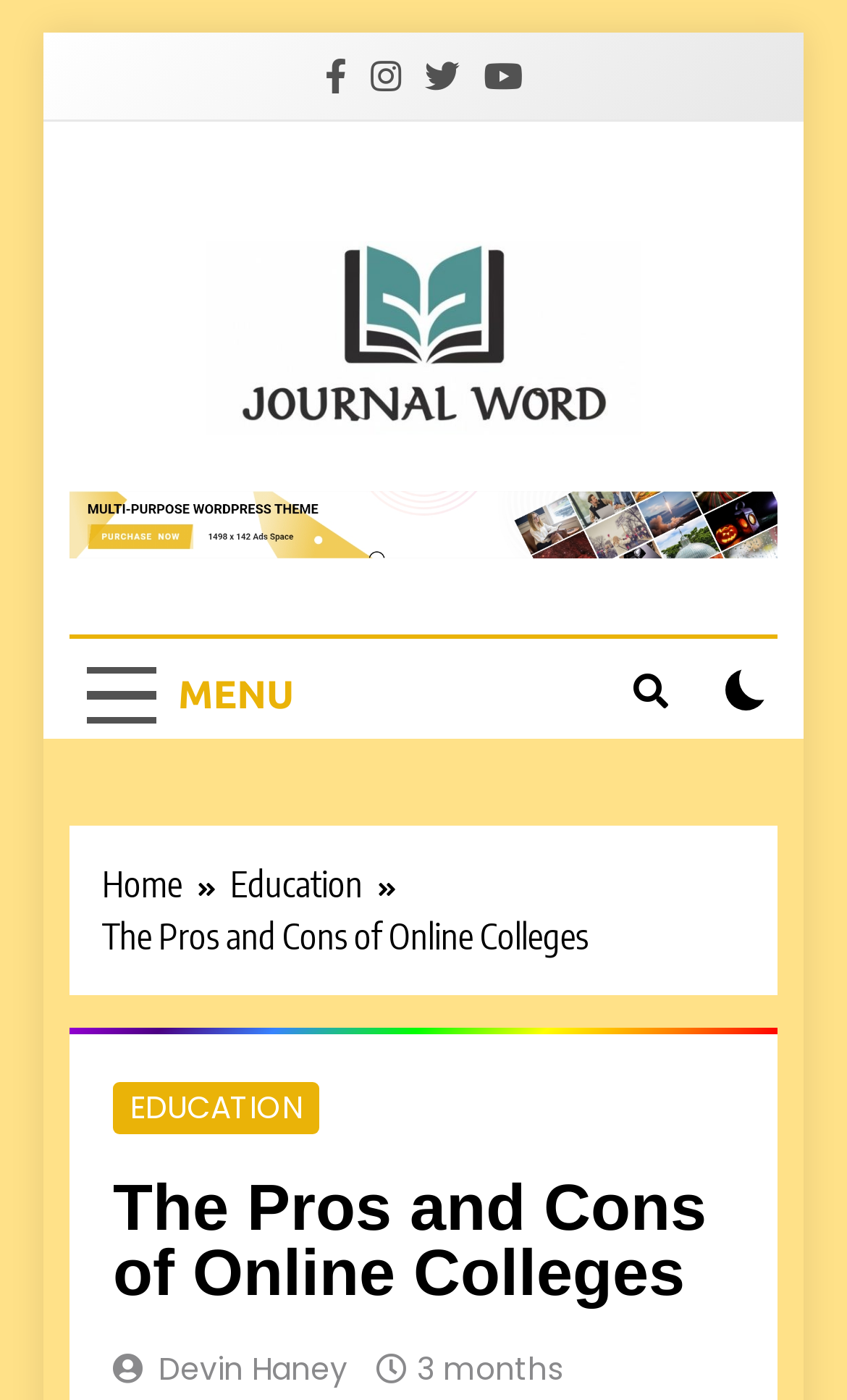Who is the author of the article?
Provide an in-depth and detailed answer to the question.

I found the author's name by looking at the link with the text 'Devin Haney' and its corresponding bounding box coordinates. This link is likely to be the author's name mentioned in the article.